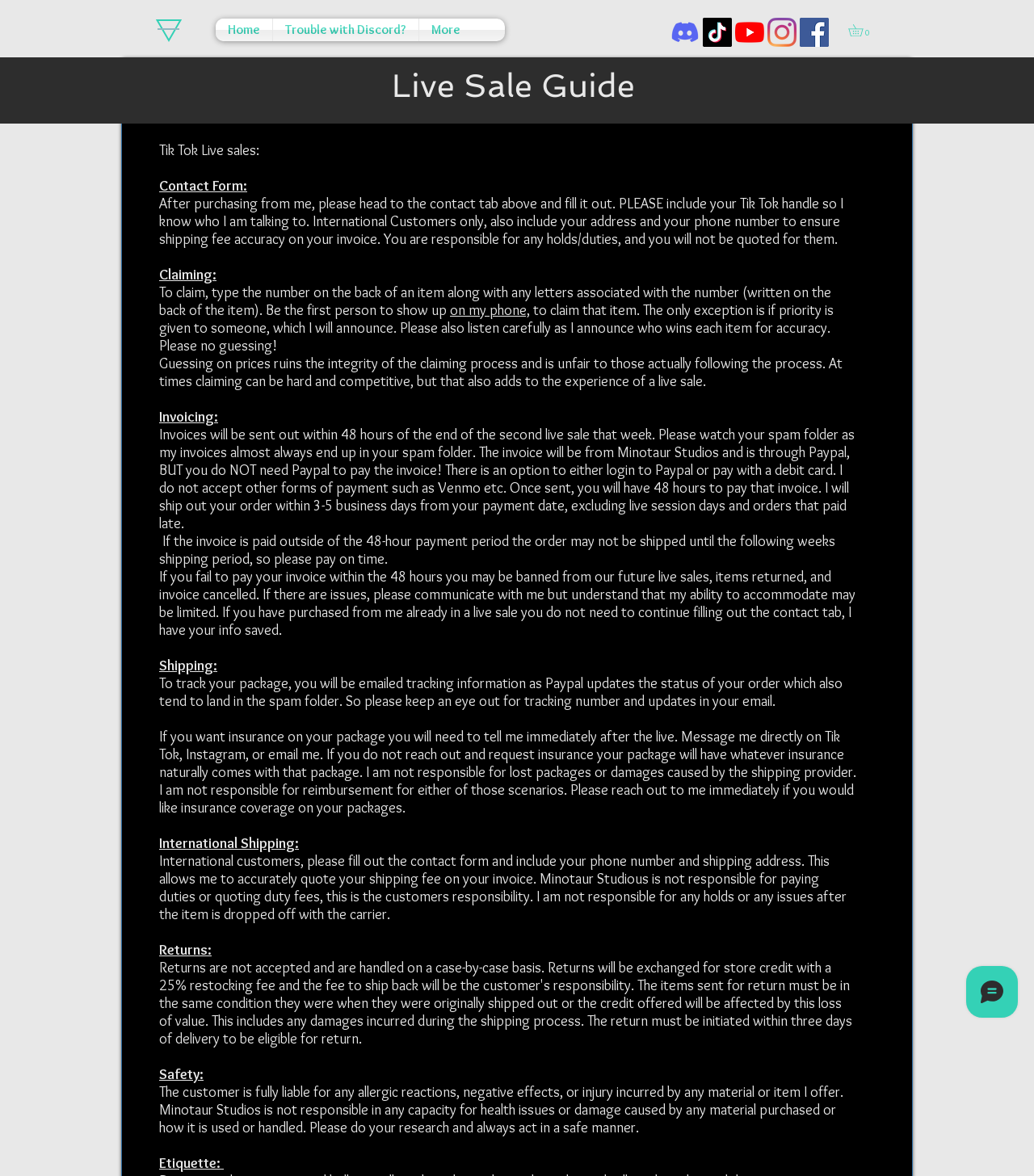Please identify the bounding box coordinates of the element that needs to be clicked to execute the following command: "Click the YouTube link". Provide the bounding box using four float numbers between 0 and 1, formatted as [left, top, right, bottom].

[0.711, 0.015, 0.739, 0.04]